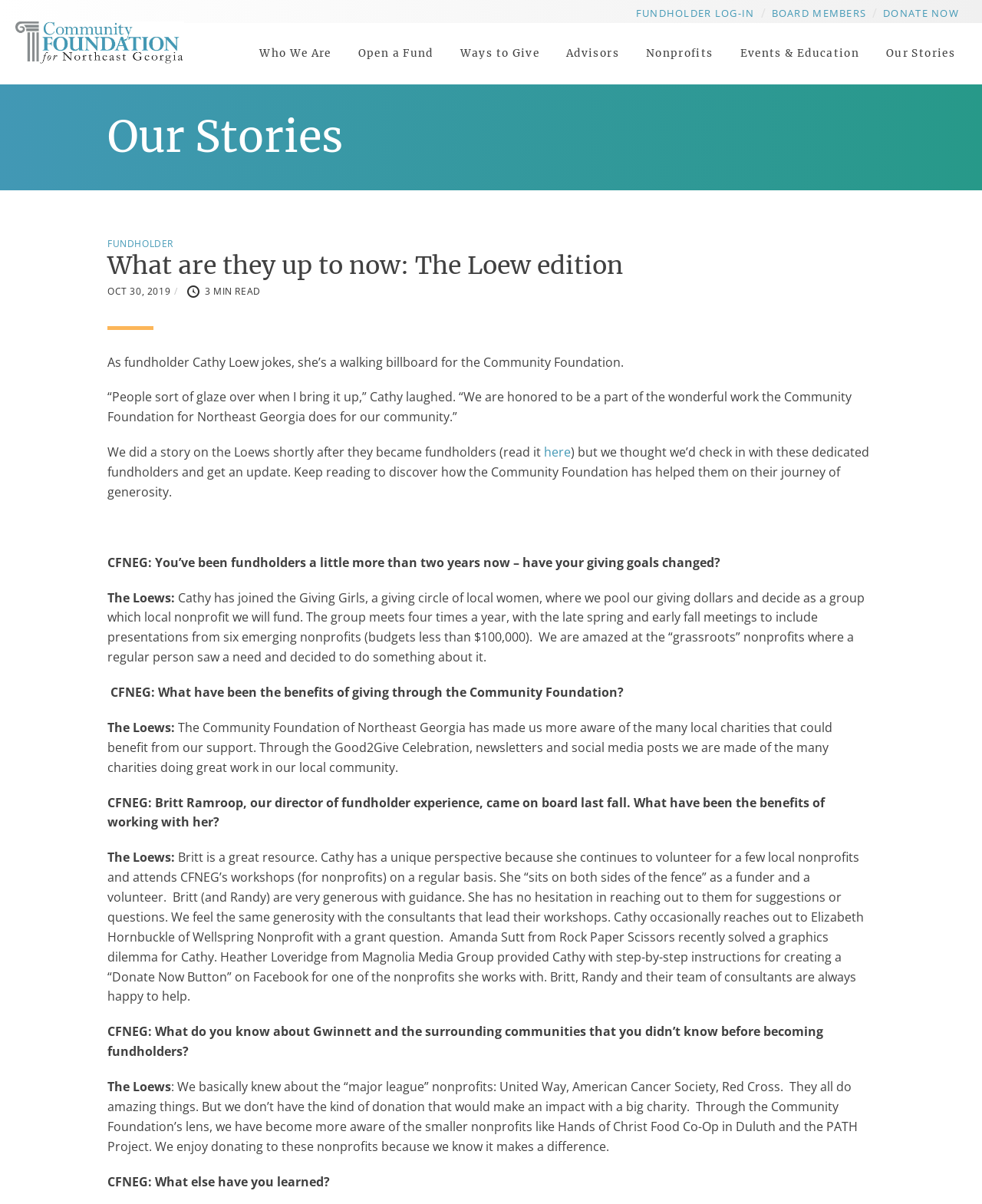Your task is to extract the text of the main heading from the webpage.

What are they up to now: The Loew edition